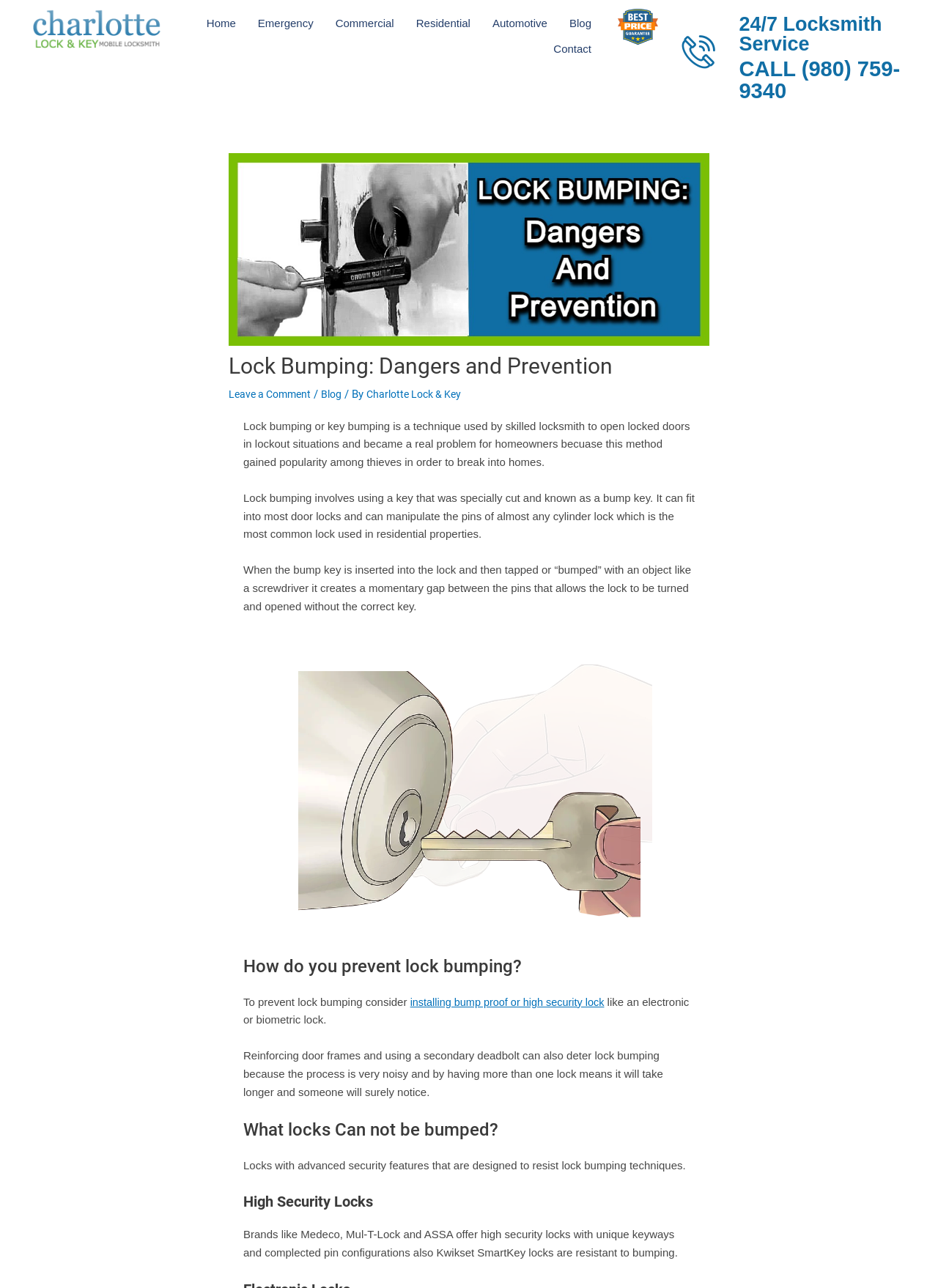Can you find and provide the title of the webpage?

Lock Bumping: Dangers and Prevention